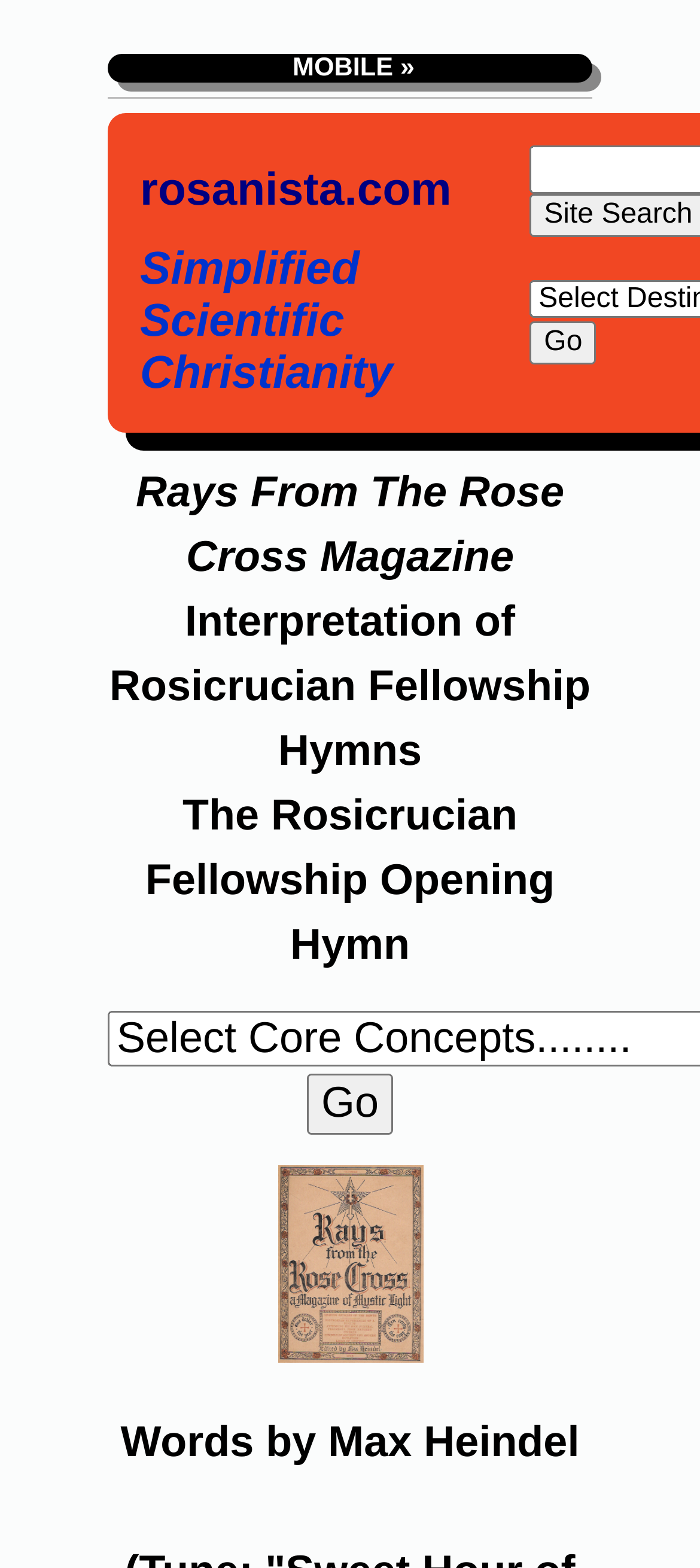Give a detailed overview of the webpage's appearance and contents.

The webpage is about Rosanista, a platform focused on Simplified Scientific Christianity, and is related to Rays Magazine and the Rosicrucian Fellowship Hymns. 

At the top, there is a mobile link on the right side, and a horizontal separator below it. Under the separator, there is a table with three columns. The first column contains a link to rosanista.com, the second column is empty, and the third column has the title "Simplified Scientific Christianity". 

Below the table, there are three lines of text. The first line reads "Rays From The Rose Cross Magazine", the second line reads "Interpretation of Rosicrucian Fellowship Hymns", and the third line reads "The Rosicrucian Fellowship Opening Hymn". 

On the right side of the third line of text, there is a "Go" button. Further down, there is another "Go" button, and an image is placed to its left. At the bottom of the page, there is a line of text that reads "Words by Max Heindel".